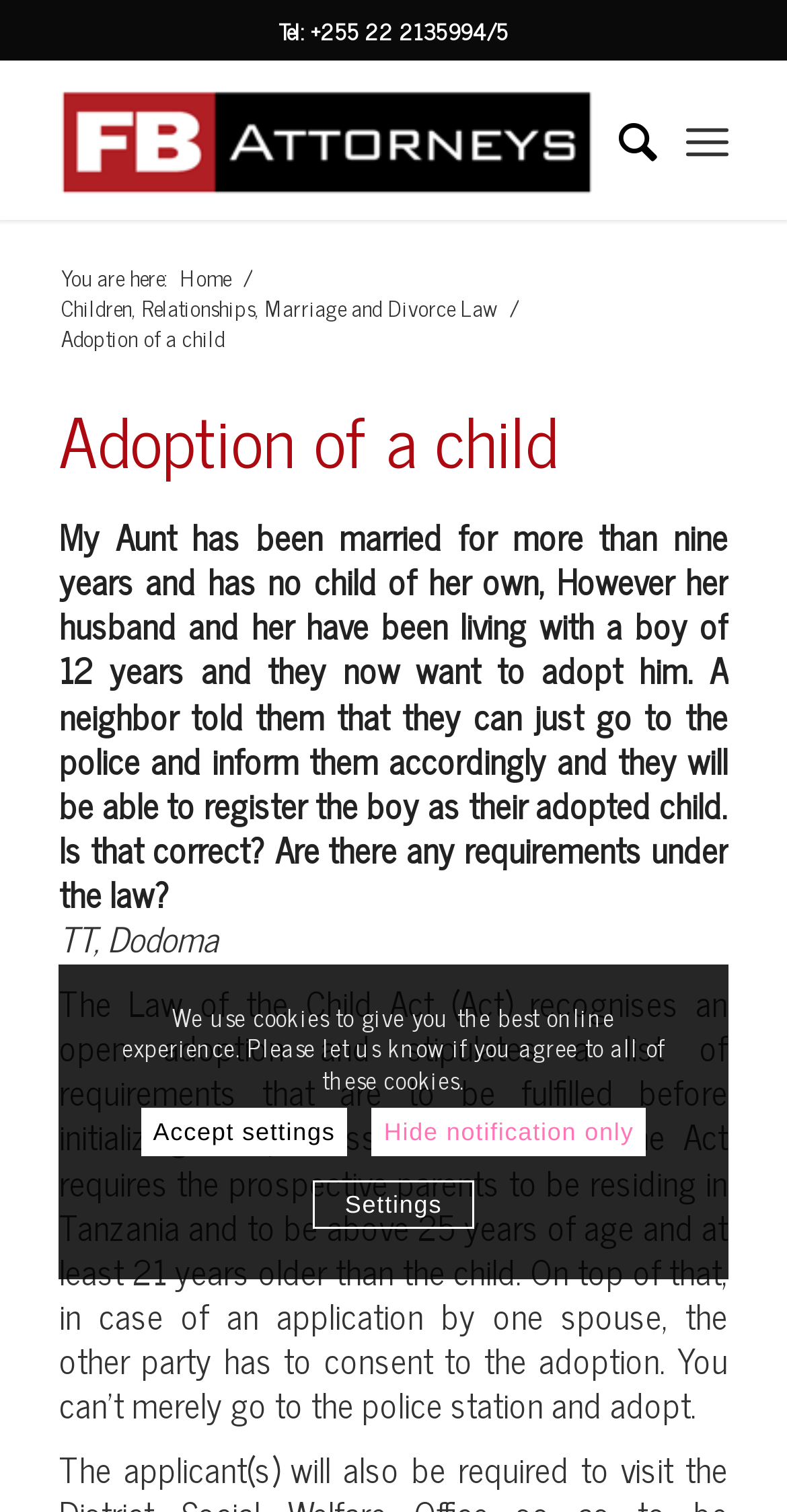Respond to the question below with a single word or phrase: What is the phone number of FB Attorneys?

+255 22 2135994/5